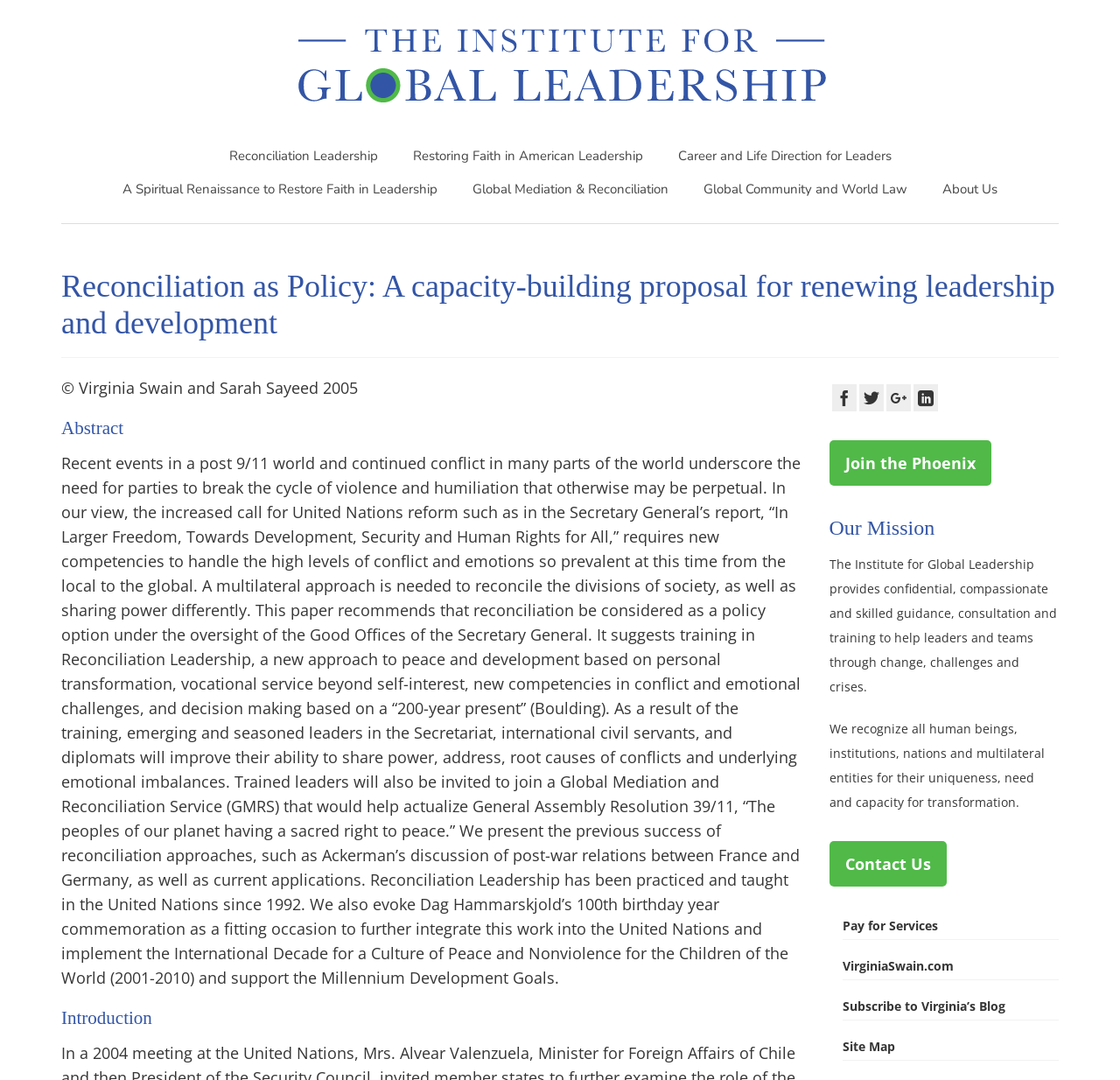Please specify the bounding box coordinates for the clickable region that will help you carry out the instruction: "Click the link to Reconciliation Leadership".

[0.189, 0.129, 0.353, 0.16]